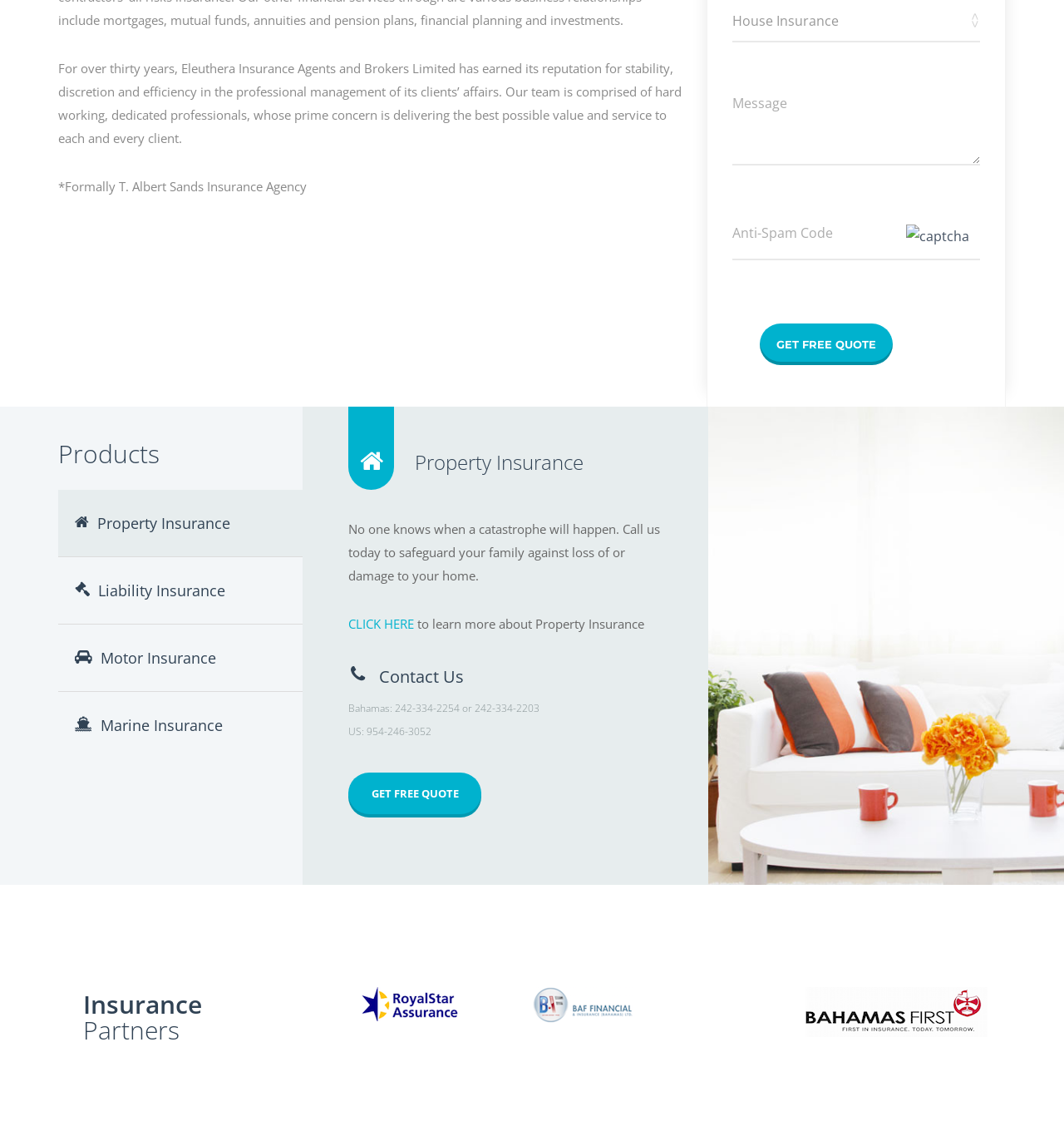Please find the bounding box coordinates of the clickable region needed to complete the following instruction: "enter a message in the textbox". The bounding box coordinates must consist of four float numbers between 0 and 1, i.e., [left, top, right, bottom].

[0.688, 0.073, 0.921, 0.146]